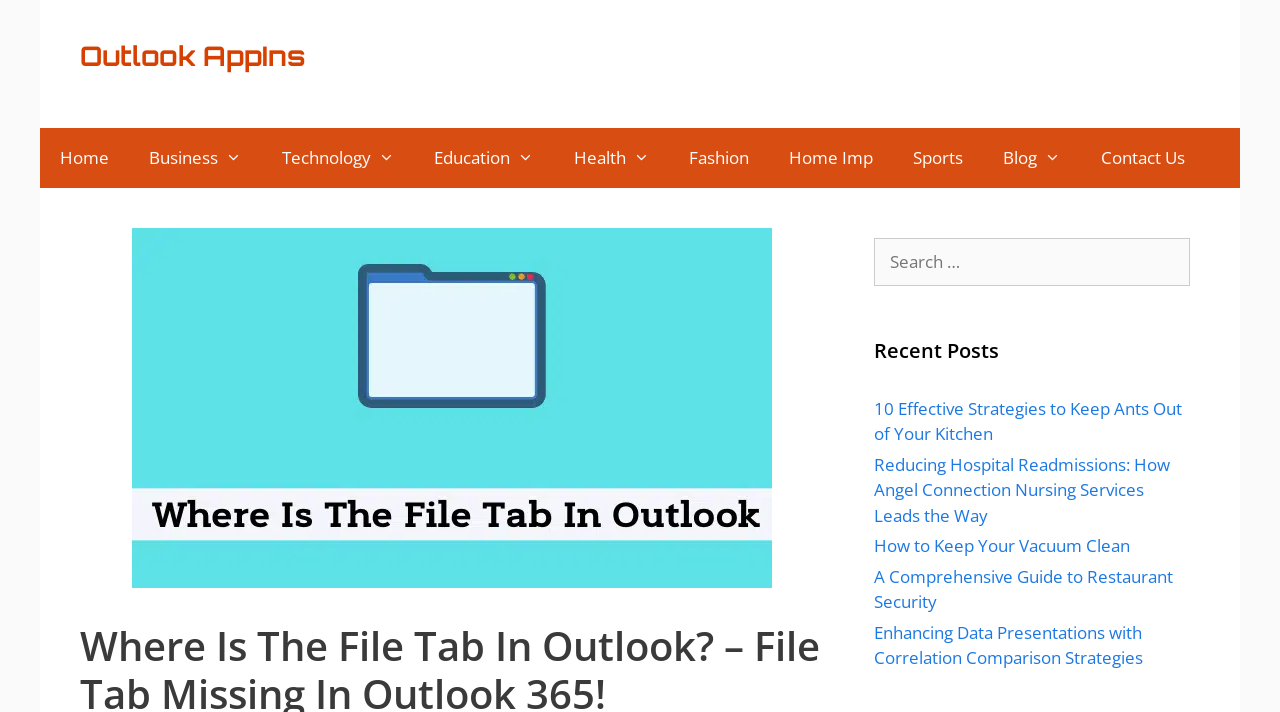Please specify the bounding box coordinates of the region to click in order to perform the following instruction: "Visit the 'Outlook AppIns' website".

[0.062, 0.055, 0.239, 0.103]